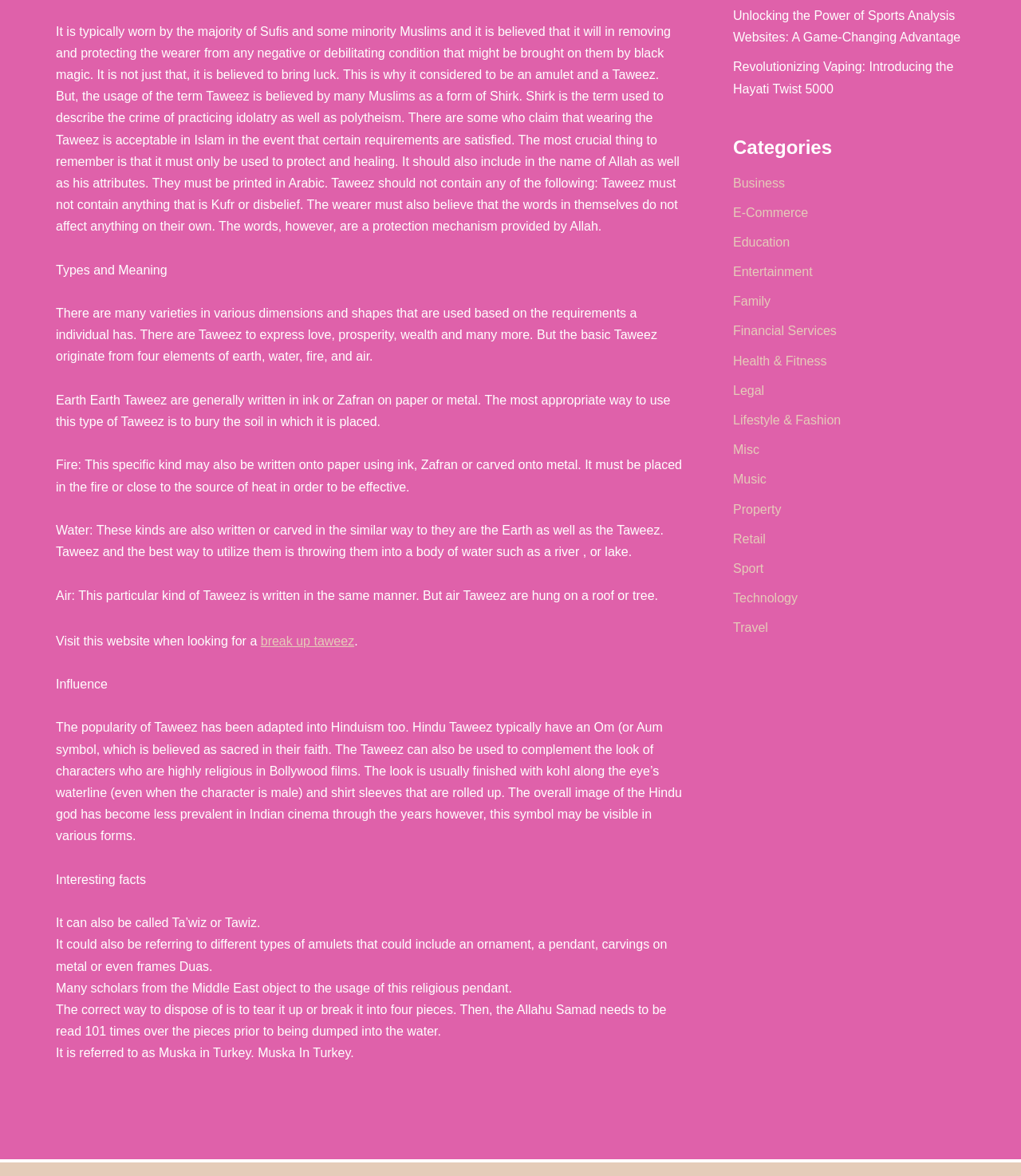Extract the bounding box coordinates for the described element: "Health & Fitness". The coordinates should be represented as four float numbers between 0 and 1: [left, top, right, bottom].

[0.718, 0.301, 0.81, 0.312]